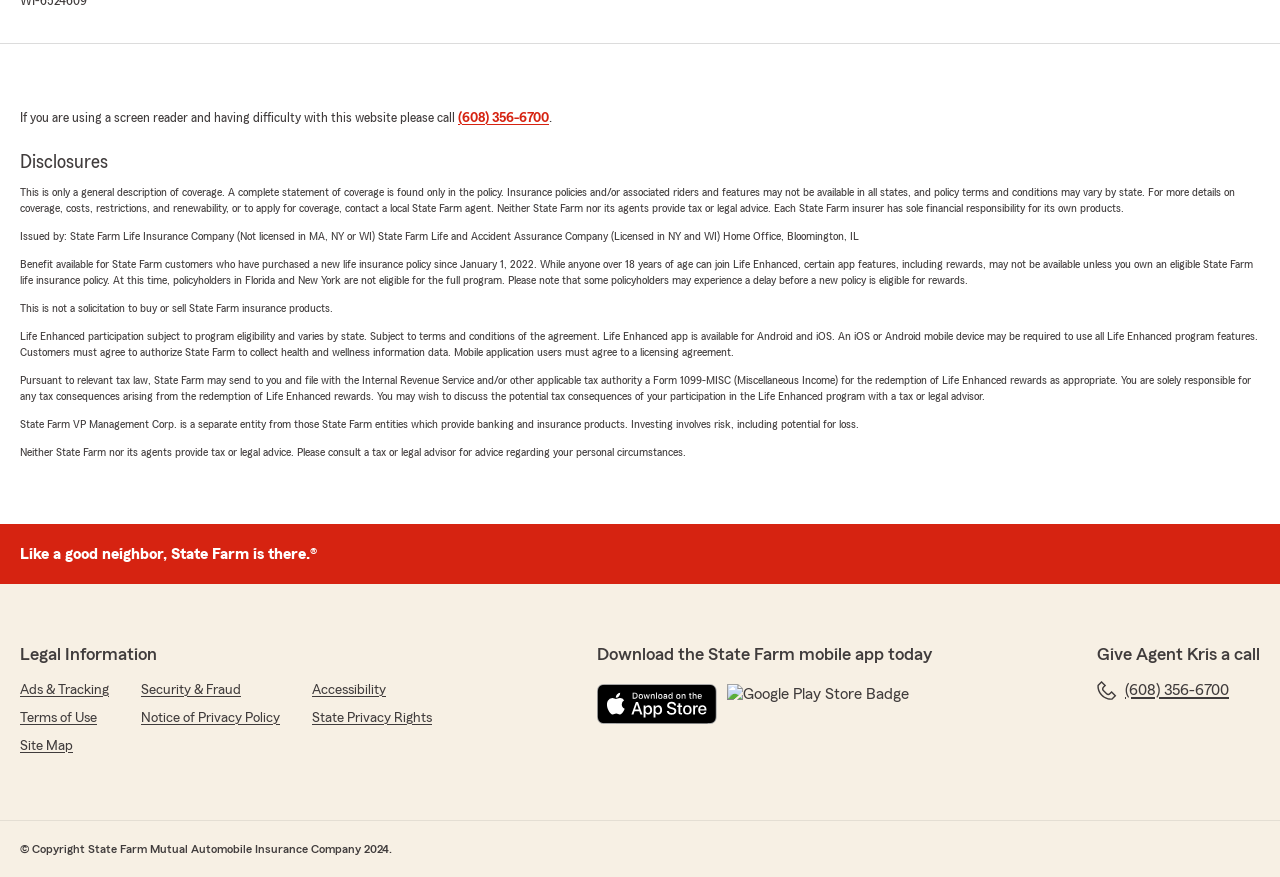Provide a short, one-word or phrase answer to the question below:
What is the purpose of the Life Enhanced program?

To provide rewards and benefits